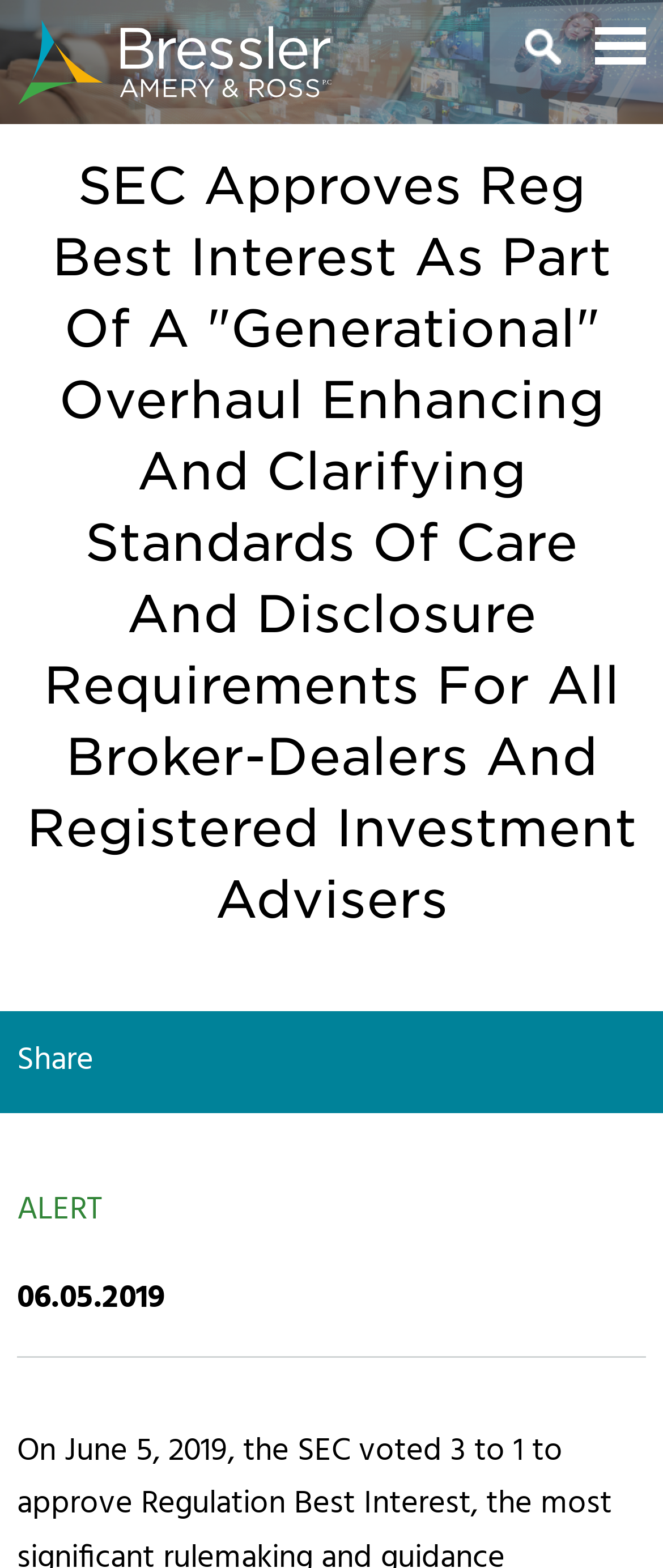What is the purpose of the button at the bottom right corner?
Answer briefly with a single word or phrase based on the image.

Close